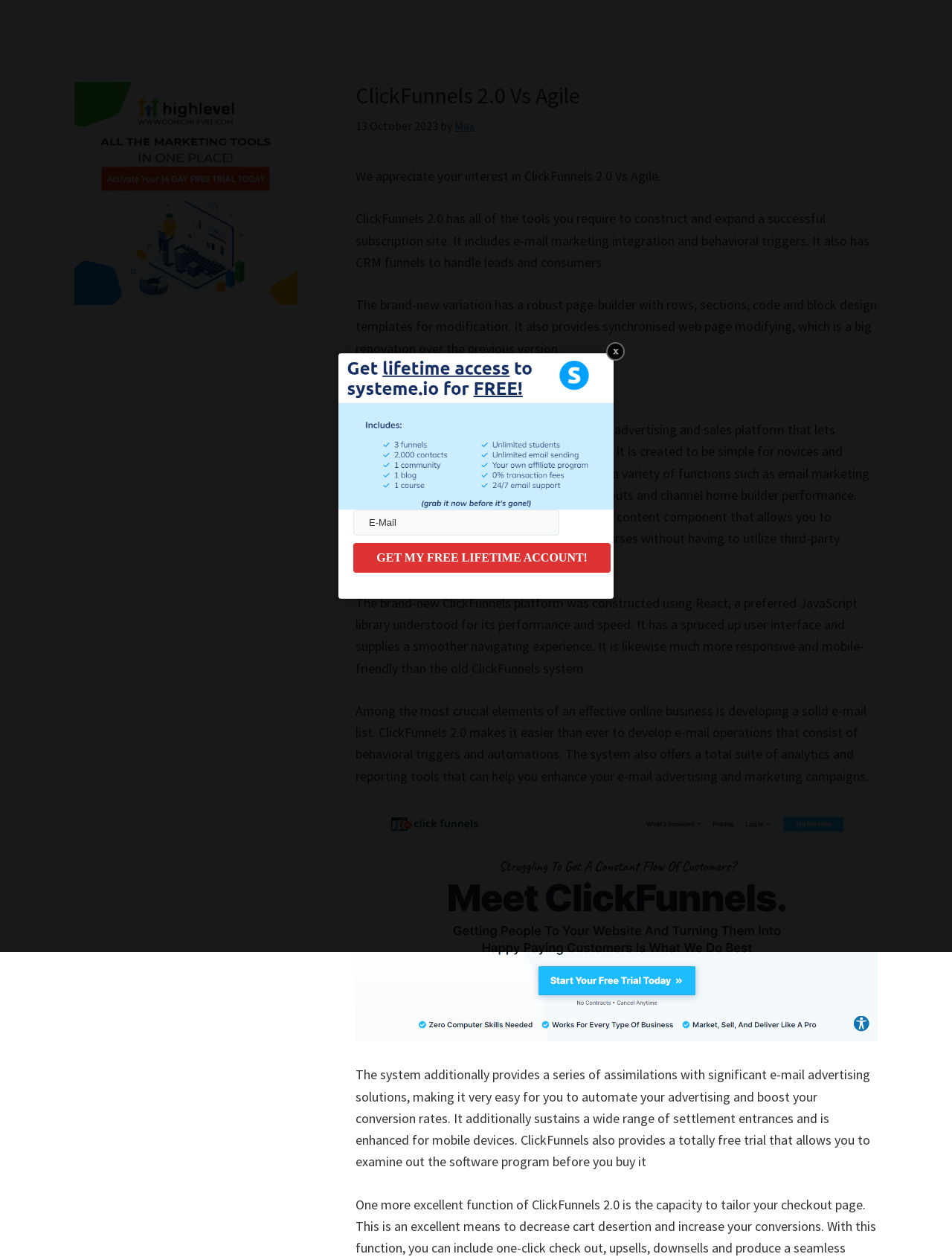Provide a thorough and detailed response to the question by examining the image: 
What is the date of the article?

The date of the article is mentioned in the header section of the webpage, specifically in the text '13 October 2023'.